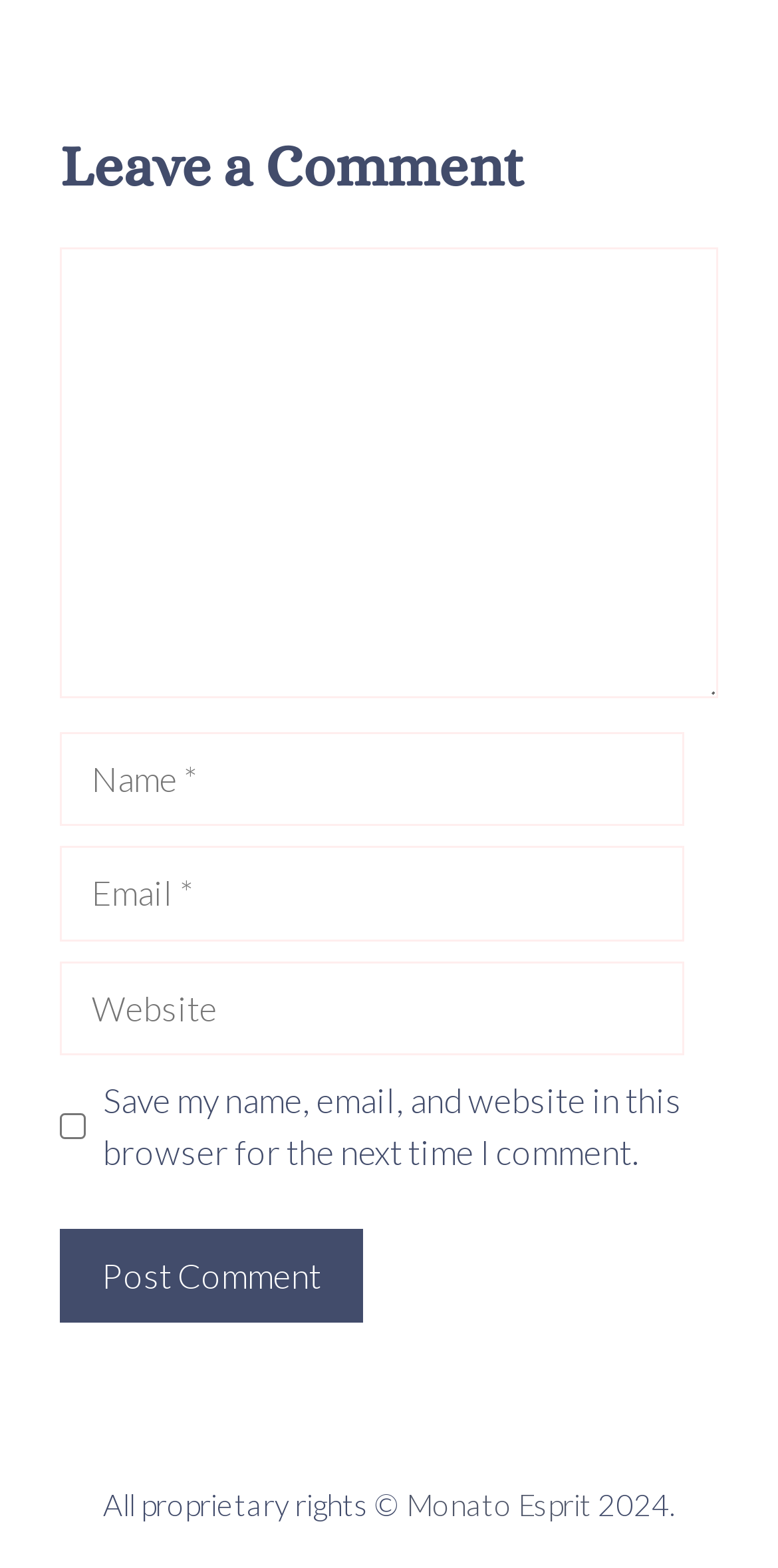Provide the bounding box coordinates of the HTML element this sentence describes: "Monato Esprit".

[0.522, 0.948, 0.76, 0.971]